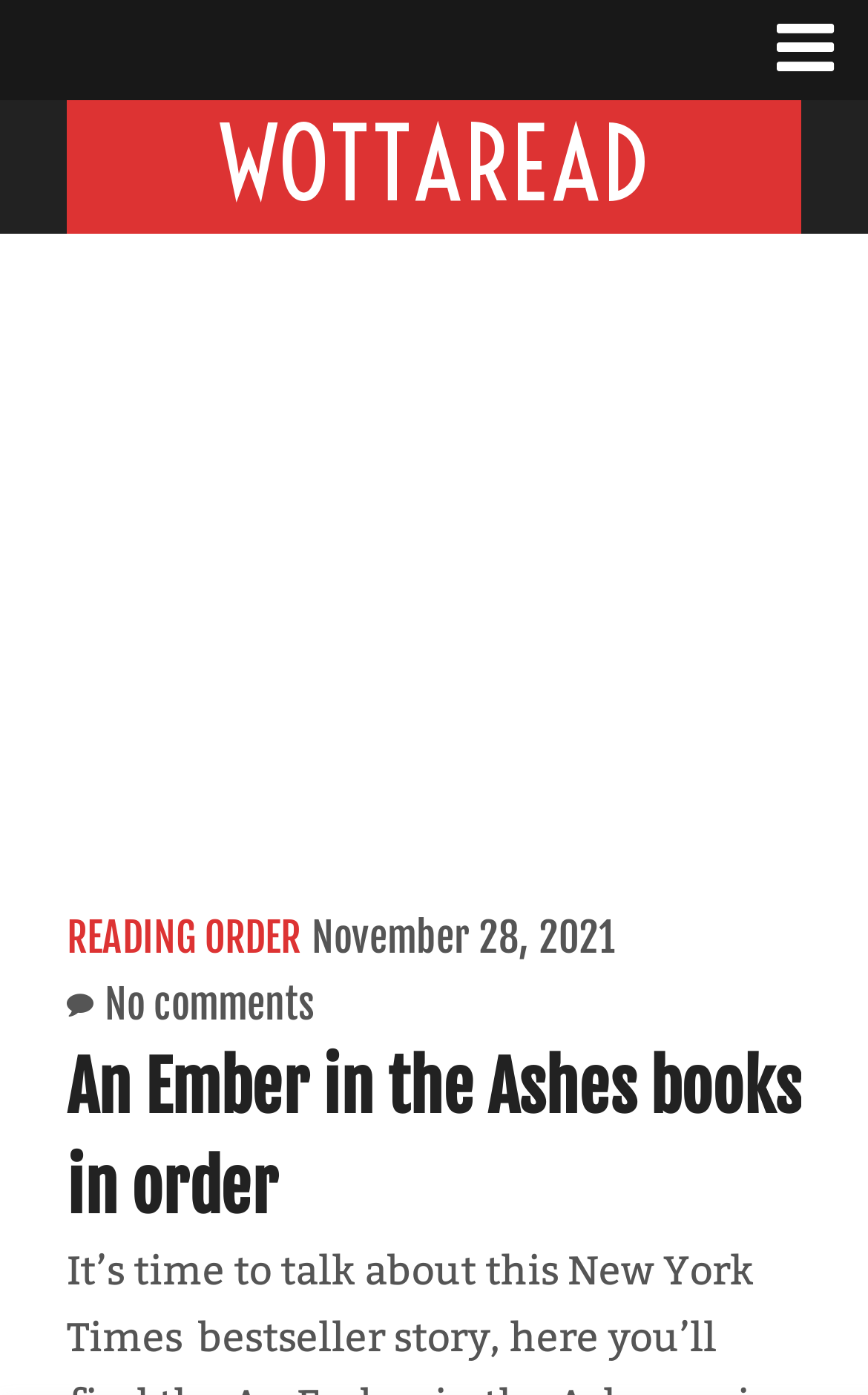Describe all significant elements and features of the webpage.

The webpage appears to be a list of books in the "An Ember in the Ashes" series by Sabaa Tahir. At the top of the page, there is a heading that reads "WOTTAREAD" with a link to the same text. To the right of this heading, there is a small icon represented by a checkbox symbol. 

Below the top heading, there are three links in a row. The first link reads "READING ORDER", the second link displays the date "November 28, 2021", and the third link shows a no-entry sign symbol with the text "No comments". 

Further down the page, there is a main heading that reads "An Ember in the Ashes books in order". This heading is likely the title of the list of books that follows.